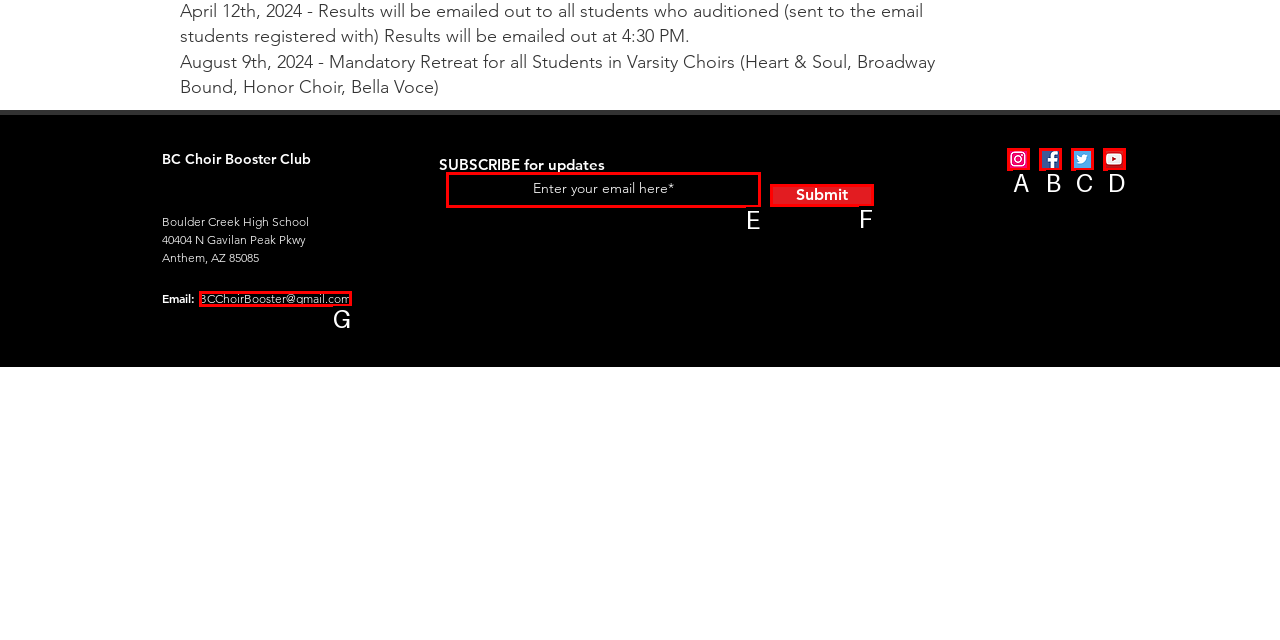Based on the description aria-label="YouTube", identify the most suitable HTML element from the options. Provide your answer as the corresponding letter.

D